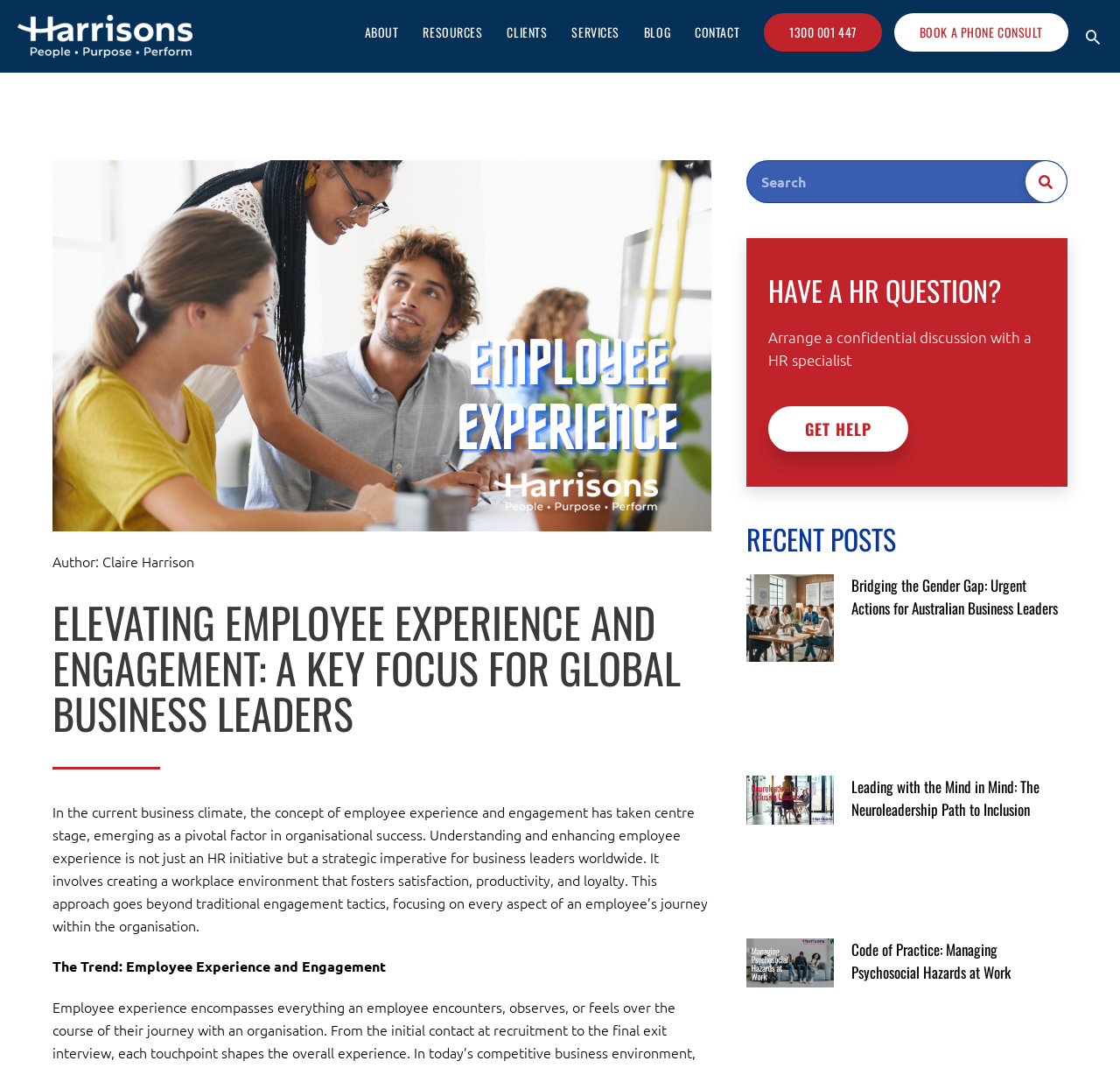Provide the bounding box coordinates for the area that should be clicked to complete the instruction: "Read the blog about Bridging the Gender Gap".

[0.76, 0.538, 0.953, 0.58]